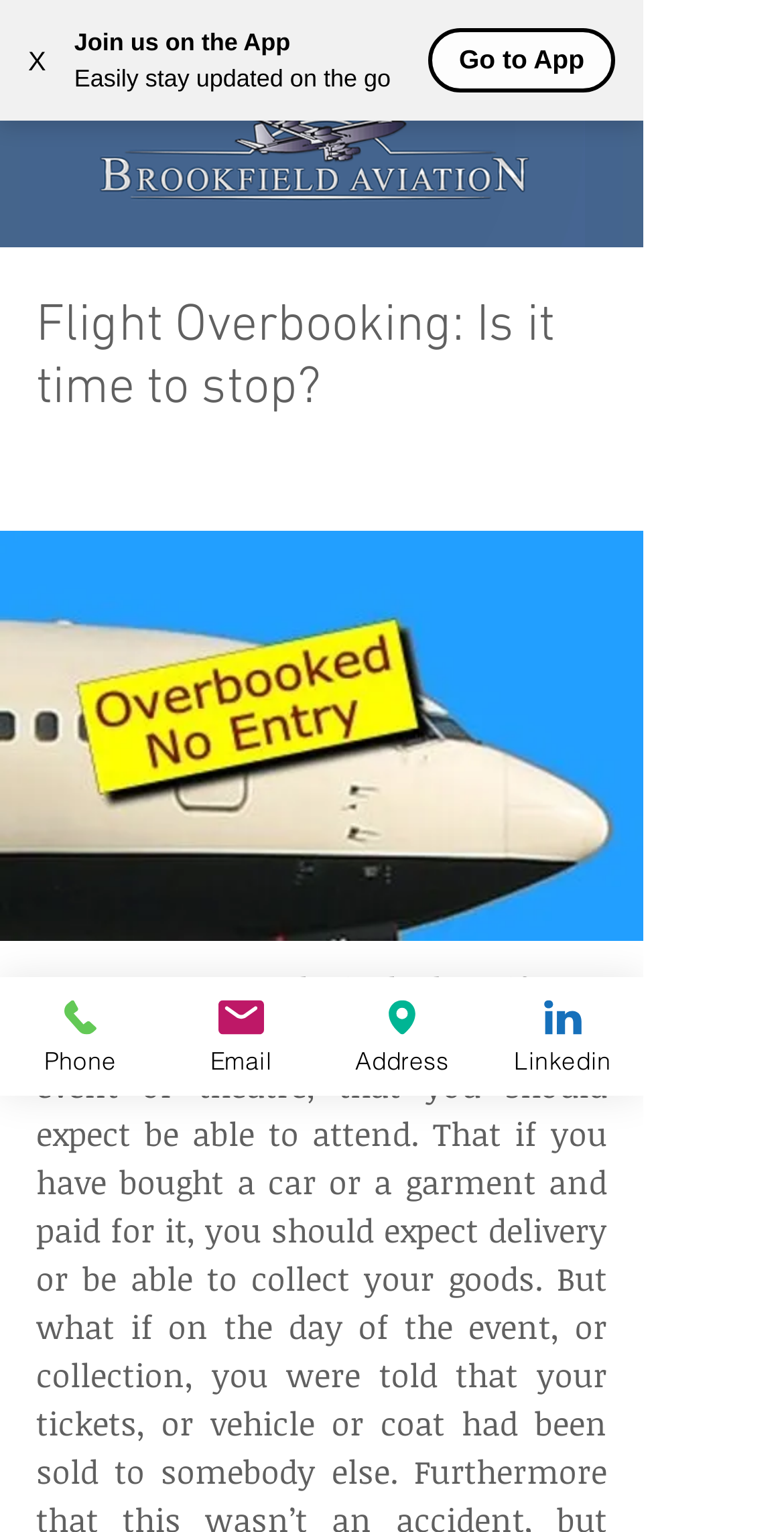Write an extensive caption that covers every aspect of the webpage.

The webpage appears to be an article or blog post discussing the topic of flight overbooking, with the title "Flight Overbooking: Is it time to stop?" prominently displayed near the top of the page. 

At the top left corner, there is a button with an "X" symbol, likely used to close a notification or dialog box. Next to it, there is a section promoting an app, with a static text "Join us on the App" and another text "Easily stay updated on the go". A "Go to App" button is located to the right of this section.

On the top right corner, there is a BROOKFIELD aviation logo, which is also a link. Below it, there are buttons for "Open navigation menu", "Log In", and "Register".

The main content of the webpage starts with a heading that repeats the title "Flight Overbooking: Is it time to stop?". Below the heading, there is a large button that takes up most of the width of the page.

At the bottom of the page, there are links to contact information, including "Phone", "Email", and "Address", each accompanied by a small icon. There is also a link to the company's LinkedIn page, also with a small icon.